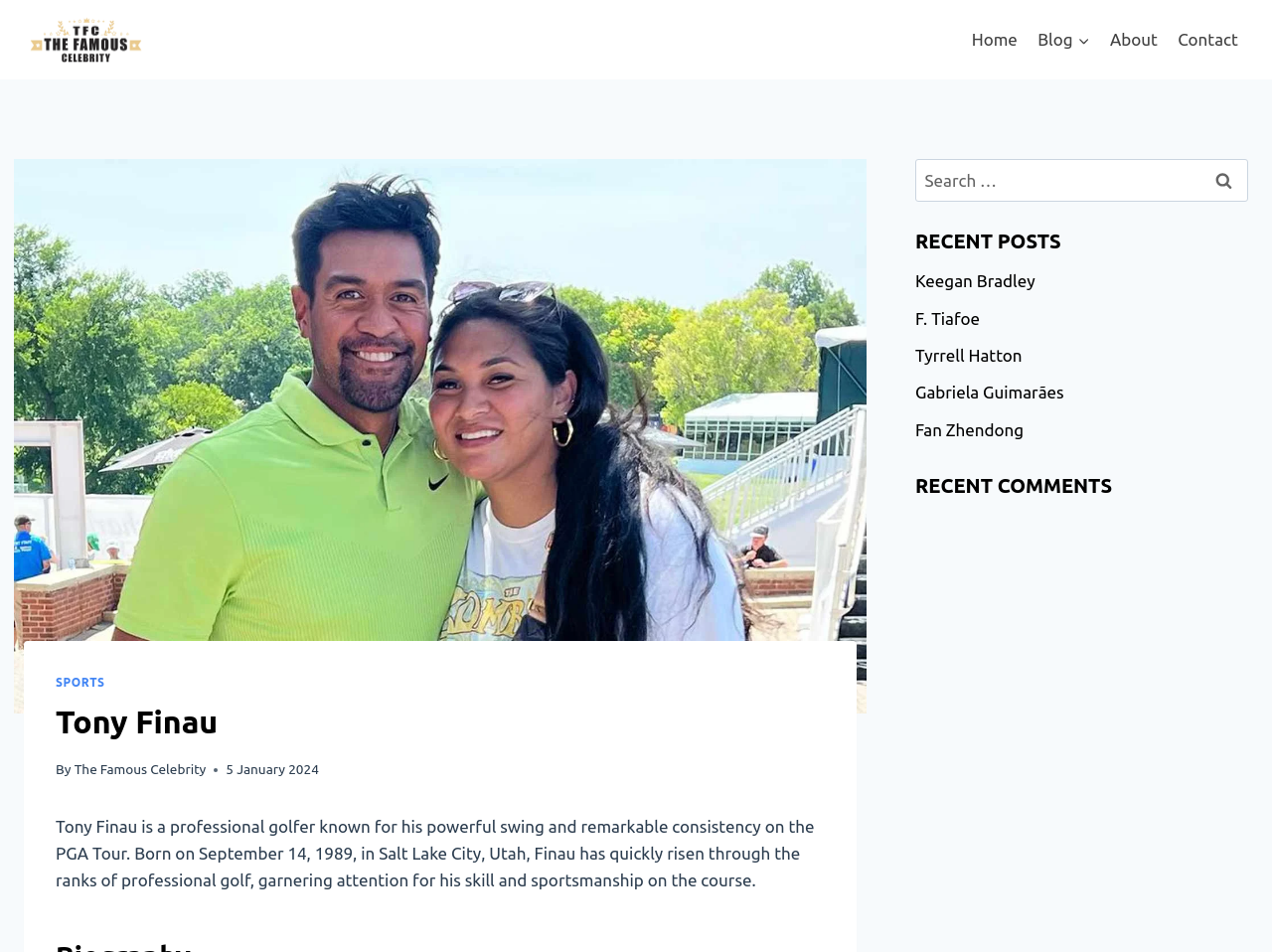What type of posts are listed under 'RECENT POSTS'?
Refer to the image and offer an in-depth and detailed answer to the question.

The links listed under 'RECENT POSTS' have names such as Keegan Bradley, F. Tiafoe, and Tyrrell Hatton, which are all names of celebrities. This suggests that the 'RECENT POSTS' section lists recent profiles or articles about celebrities.